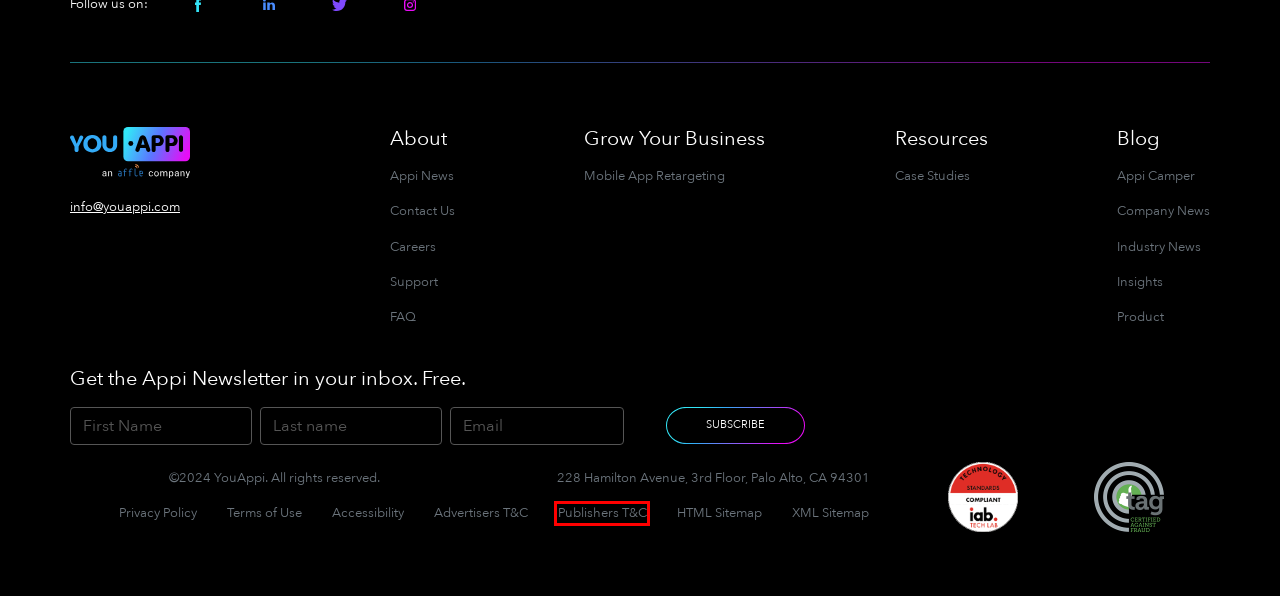You have a screenshot of a webpage with a red bounding box around an element. Choose the best matching webpage description that would appear after clicking the highlighted element. Here are the candidates:
A. Accessibility - YouAppi
B. Privacy Policy - YouAppi
C. Careers at Mobile Retargeting Agency – YouAppi
D. Publishers Terms & Conditions - YouAppi
E. Advertisers Terms and Conditions - YouAppi
F. Appi News - YouAppi Updates
G. YouAppi Help Center – How can we help?
H. Frequently Asked Questions About Our App Marketing Agency – YouAppi FAQ

D